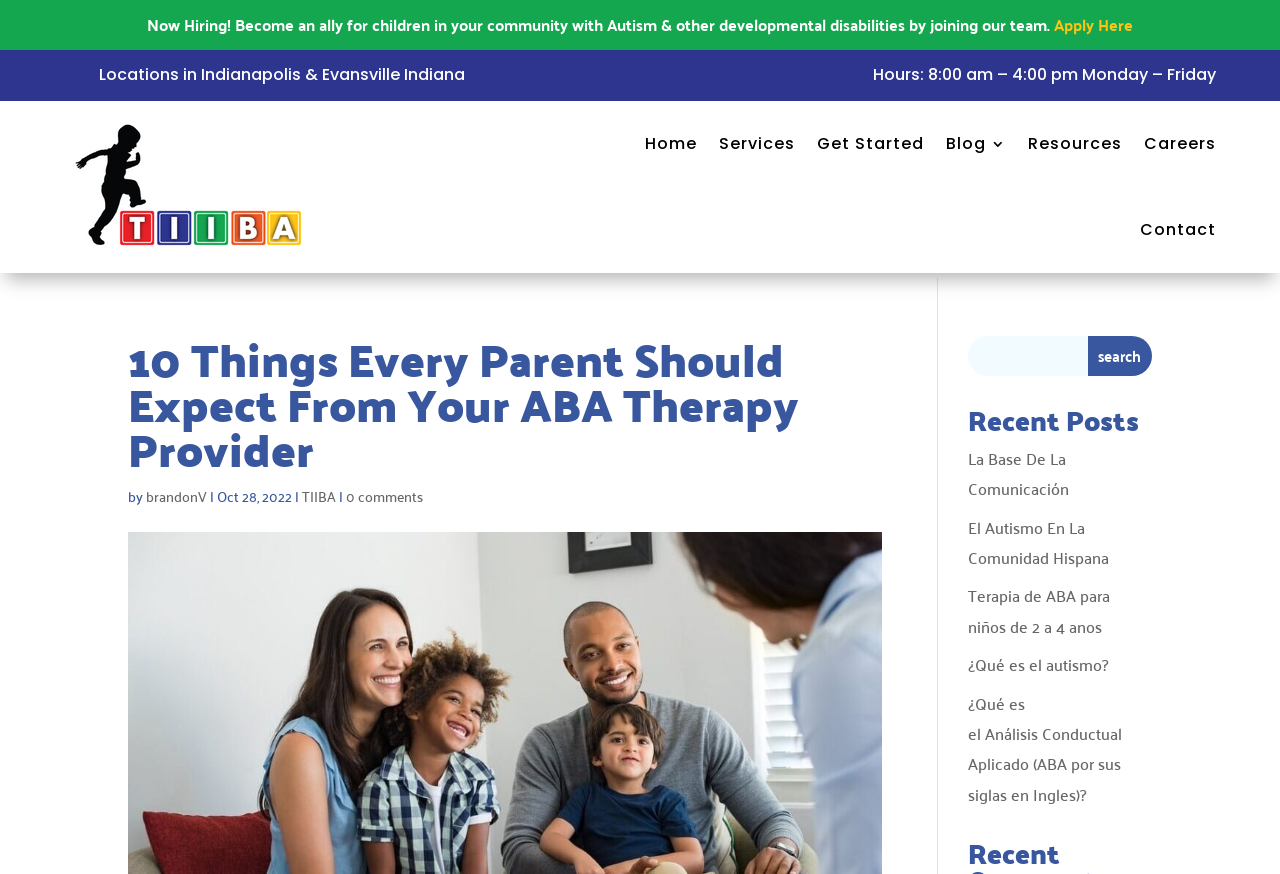Can you find the bounding box coordinates for the element to click on to achieve the instruction: "Read the blog post '10 Things Every Parent Should Expect From Your ABA Therapy Provider'"?

[0.1, 0.384, 0.689, 0.55]